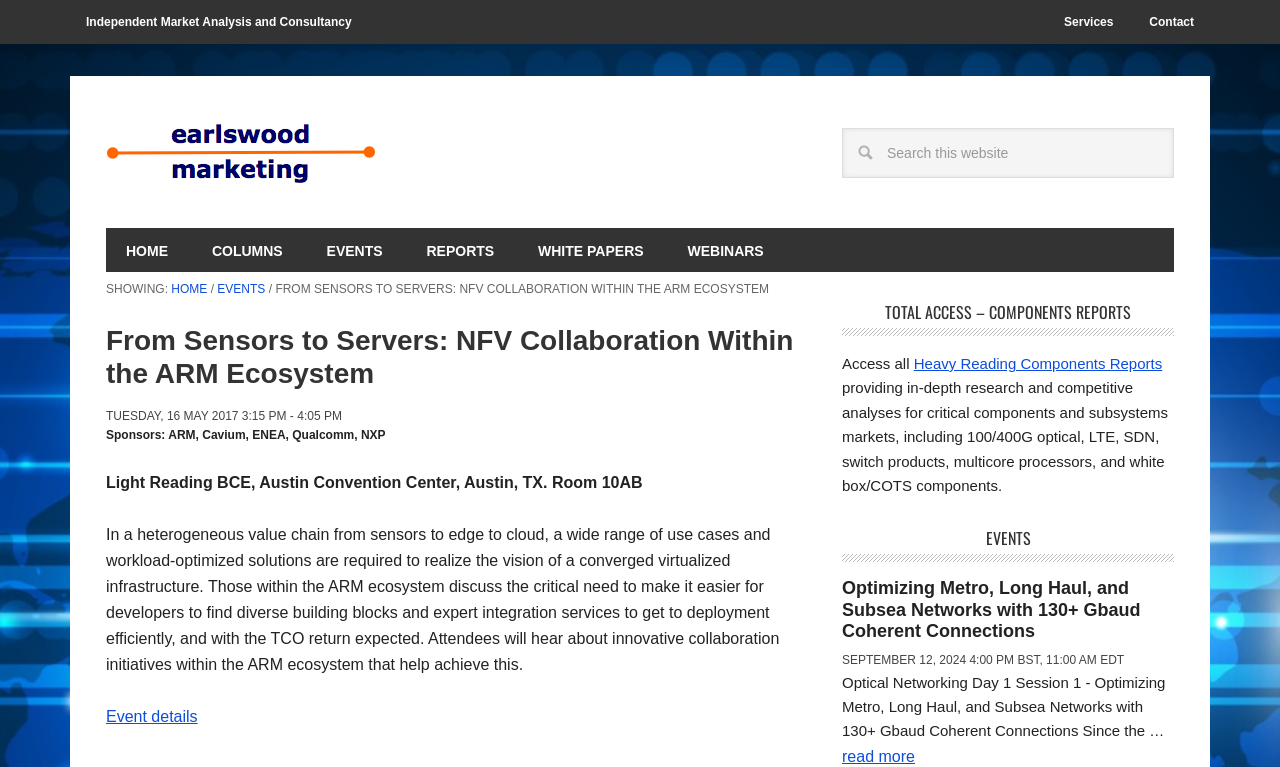What is the name of the report mentioned on the webpage?
Kindly offer a comprehensive and detailed response to the question.

I found the answer by looking at the section with the heading 'TOTAL ACCESS – COMPONENTS REPORTS', which mentions 'Heavy Reading Components Reports' as the name of the report.